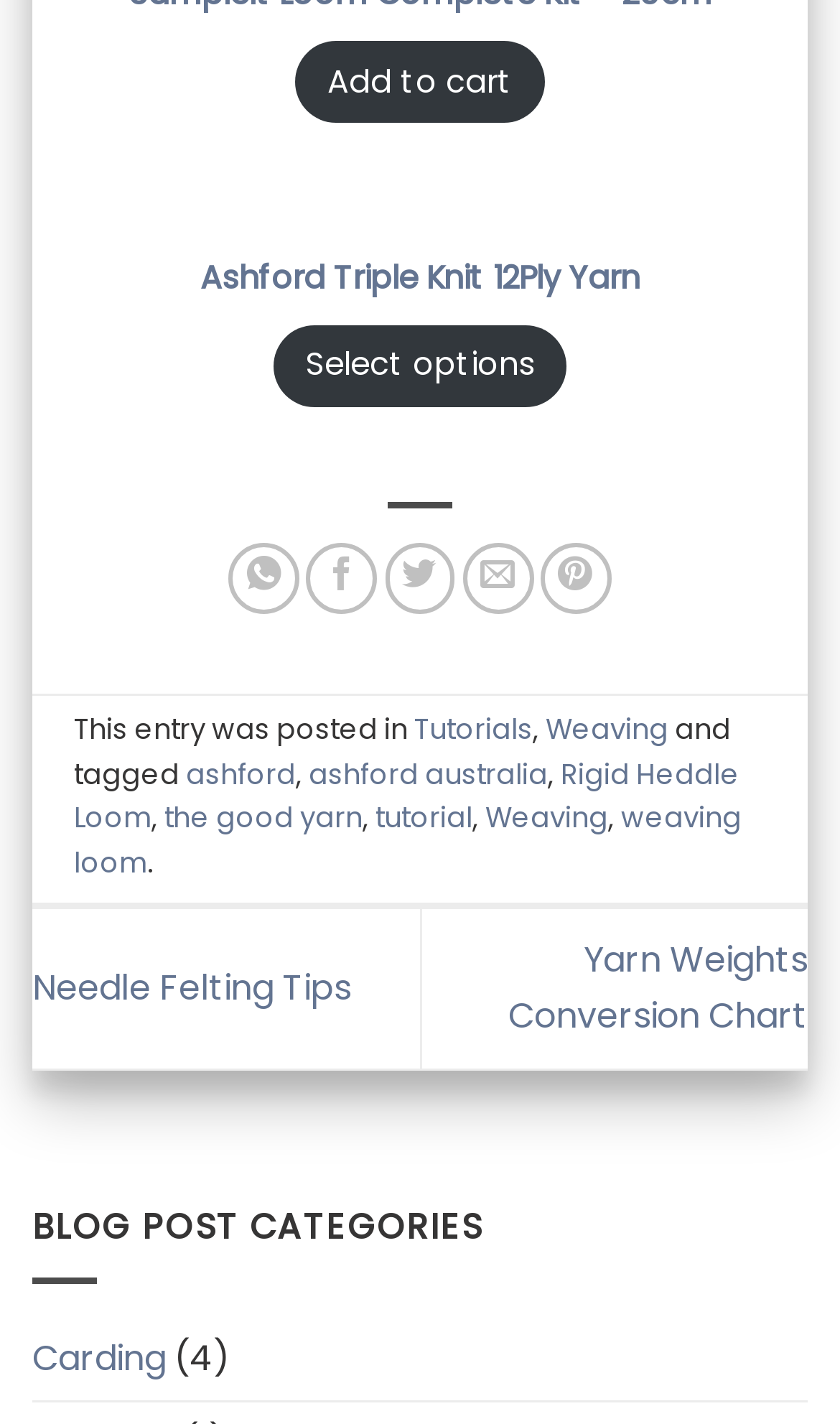Answer succinctly with a single word or phrase:
How many options are available for sharing the content?

5